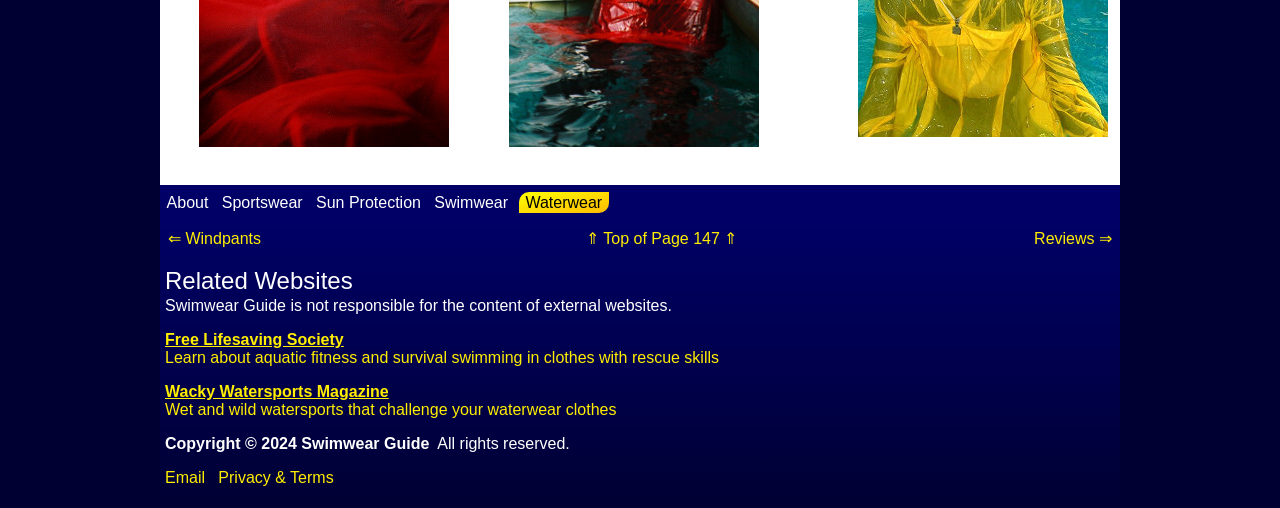Respond to the following query with just one word or a short phrase: 
What is the content of the second table cell in the first table row?

Top of Page 147